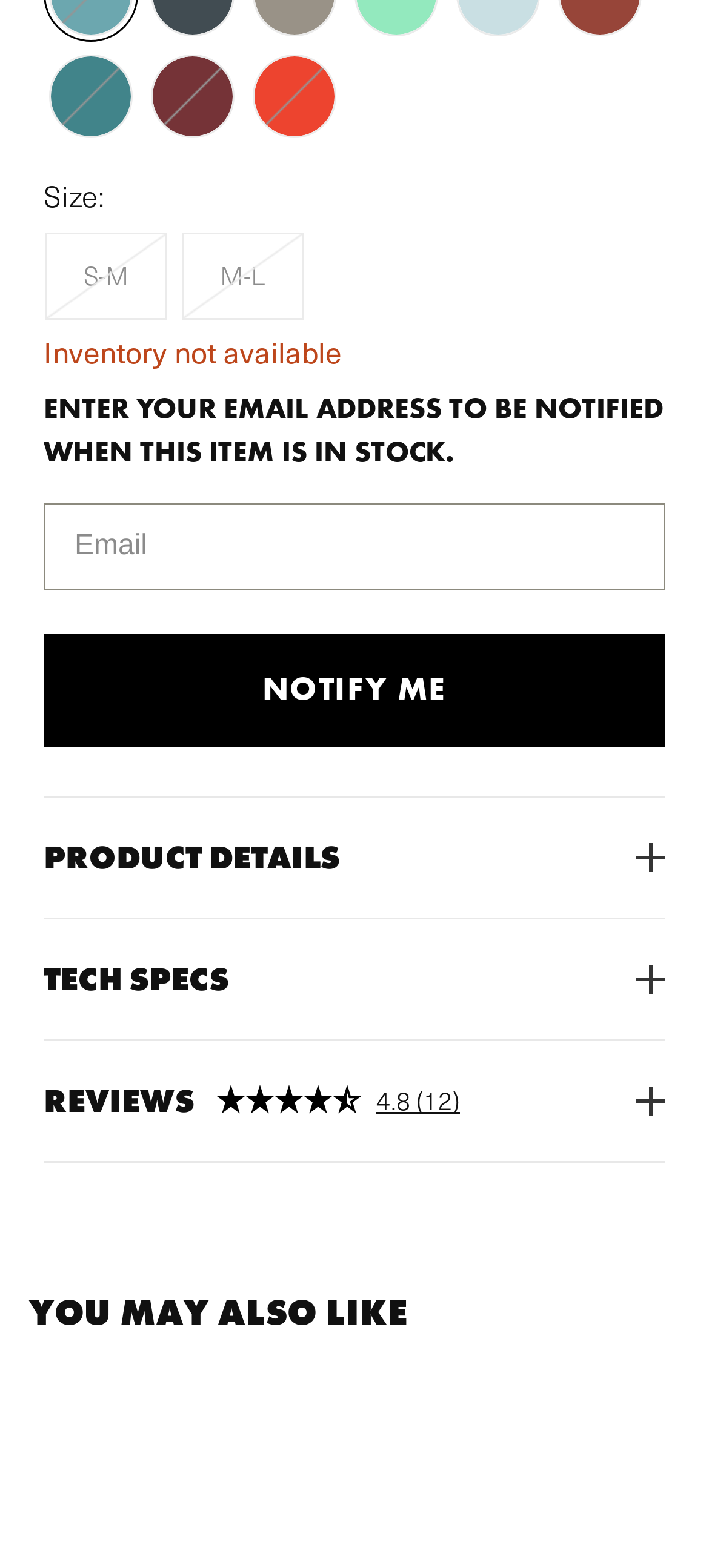What is the purpose of the email address field?
Examine the image and give a concise answer in one word or a short phrase.

To be notified when item is in stock